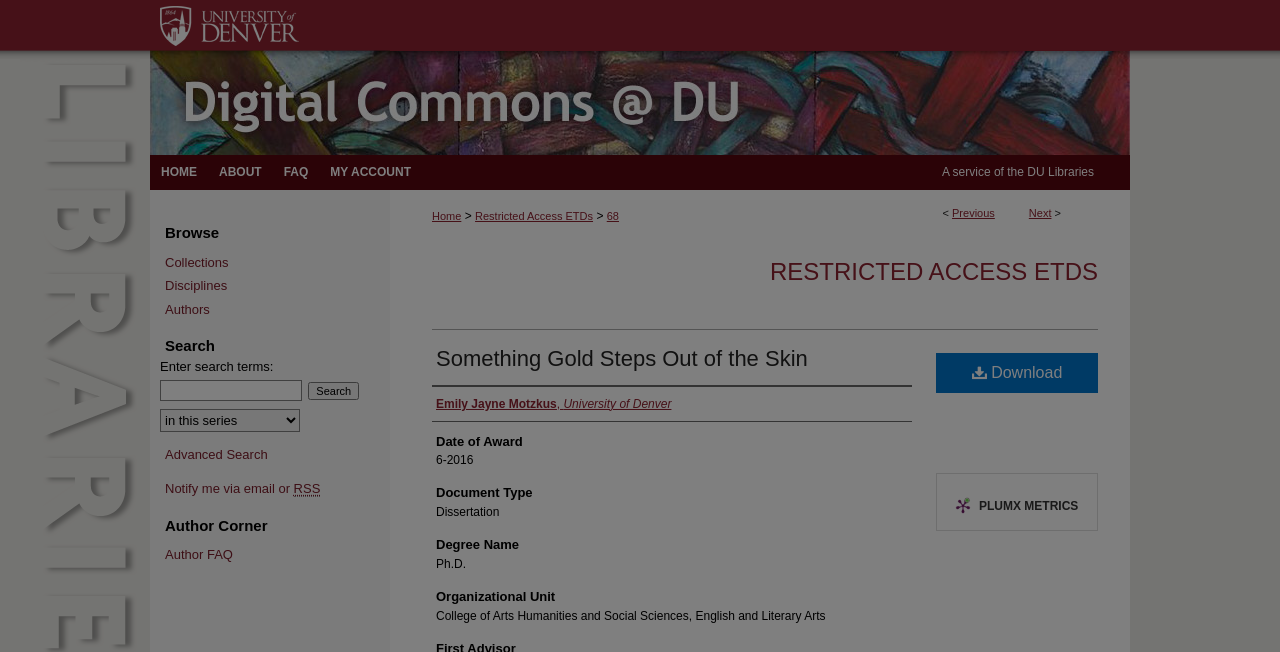Please analyze the image and give a detailed answer to the question:
Who is the author of the dissertation?

The author's name can be found in the link element with the text 'Emily Jayne Motzkus, University of Denver' which is located under the 'Author' heading.